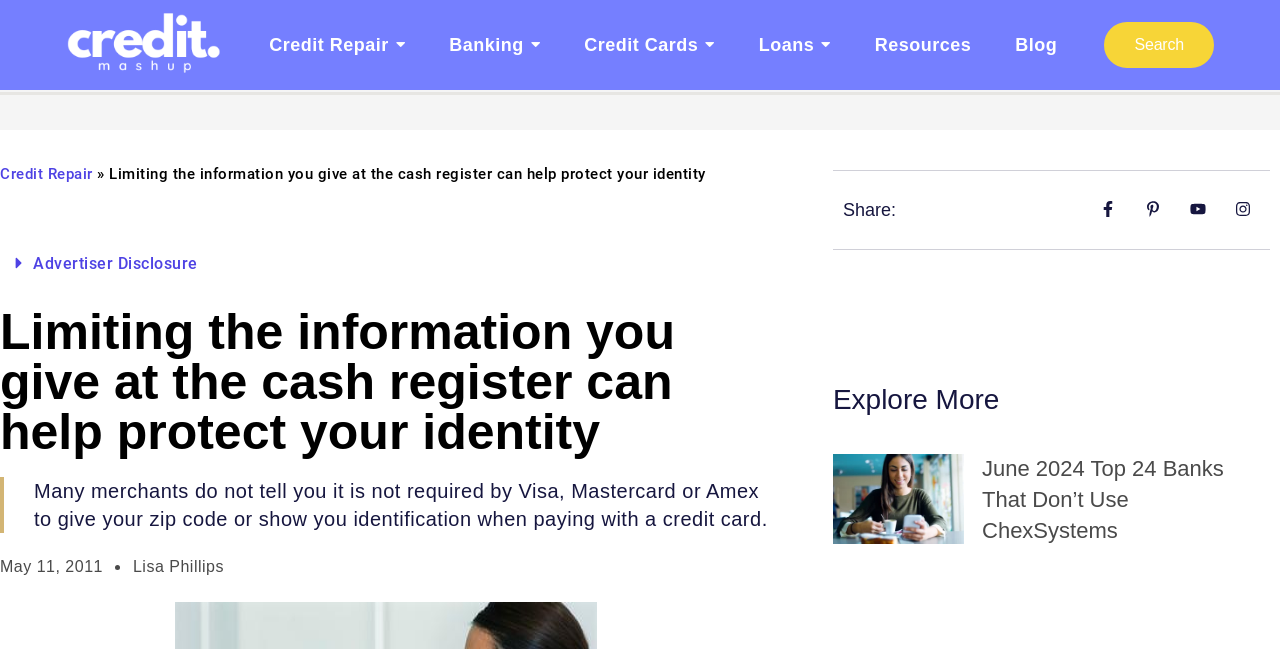Identify the bounding box coordinates of the part that should be clicked to carry out this instruction: "Check the 'PRIVACY POLICY'".

None